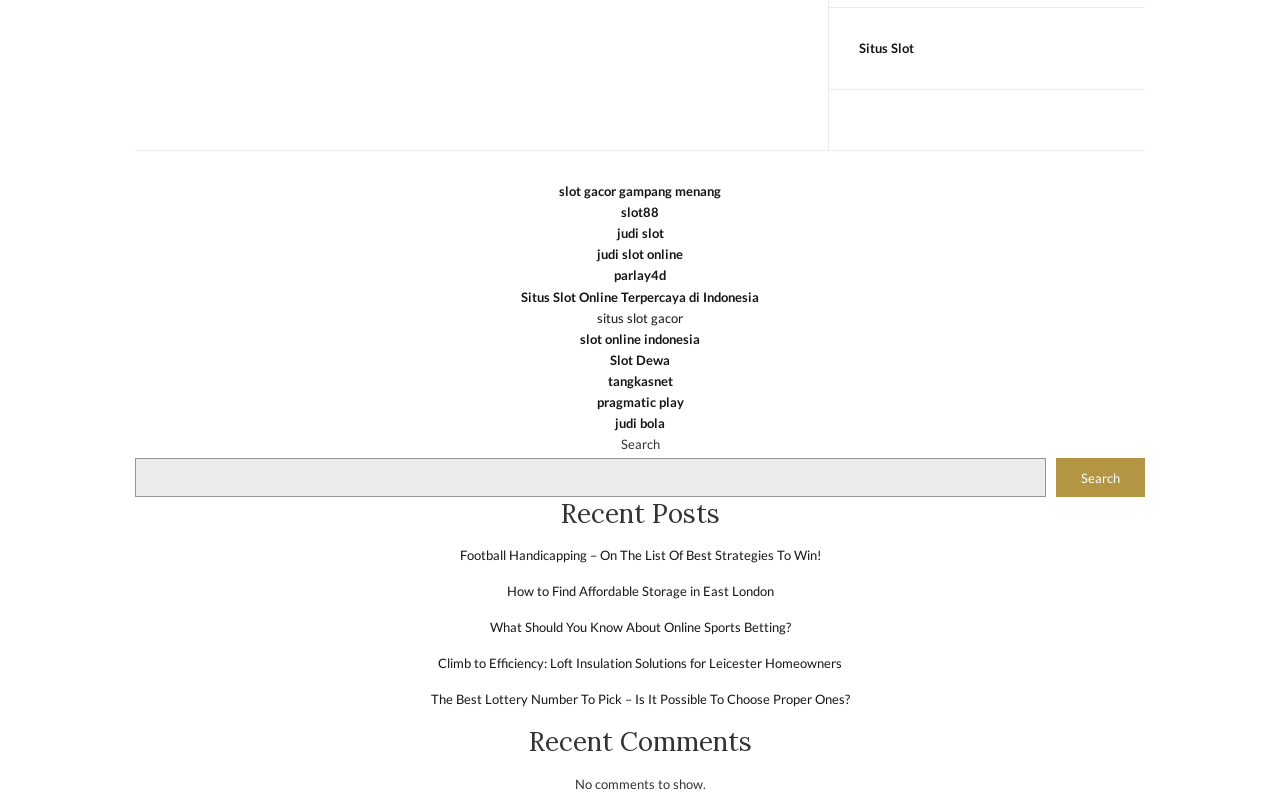Find and indicate the bounding box coordinates of the region you should select to follow the given instruction: "Read 'Recent Posts'".

[0.105, 0.621, 0.895, 0.662]